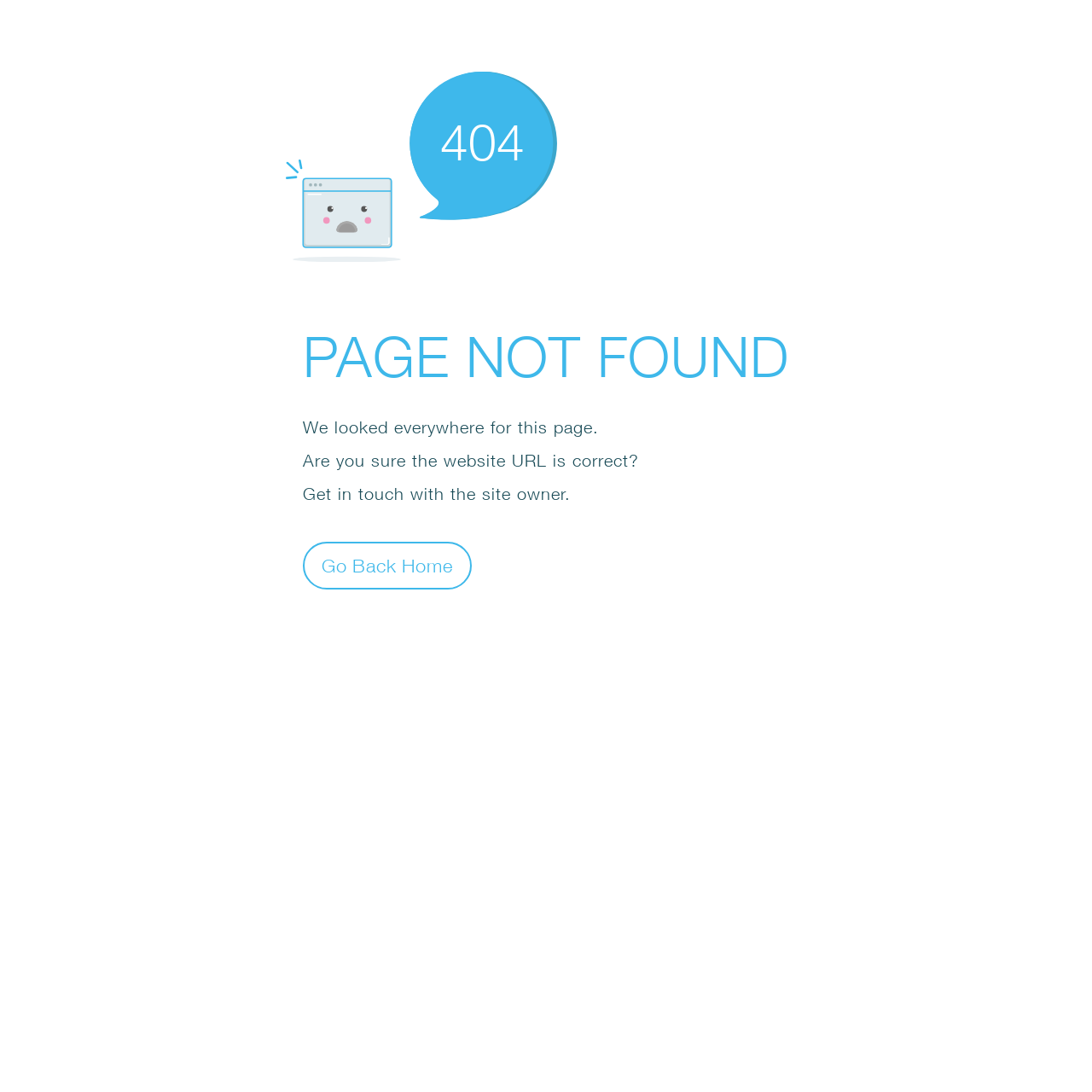What is the suggestion provided to the user?
Examine the image and give a concise answer in one word or a short phrase.

Get in touch with the site owner